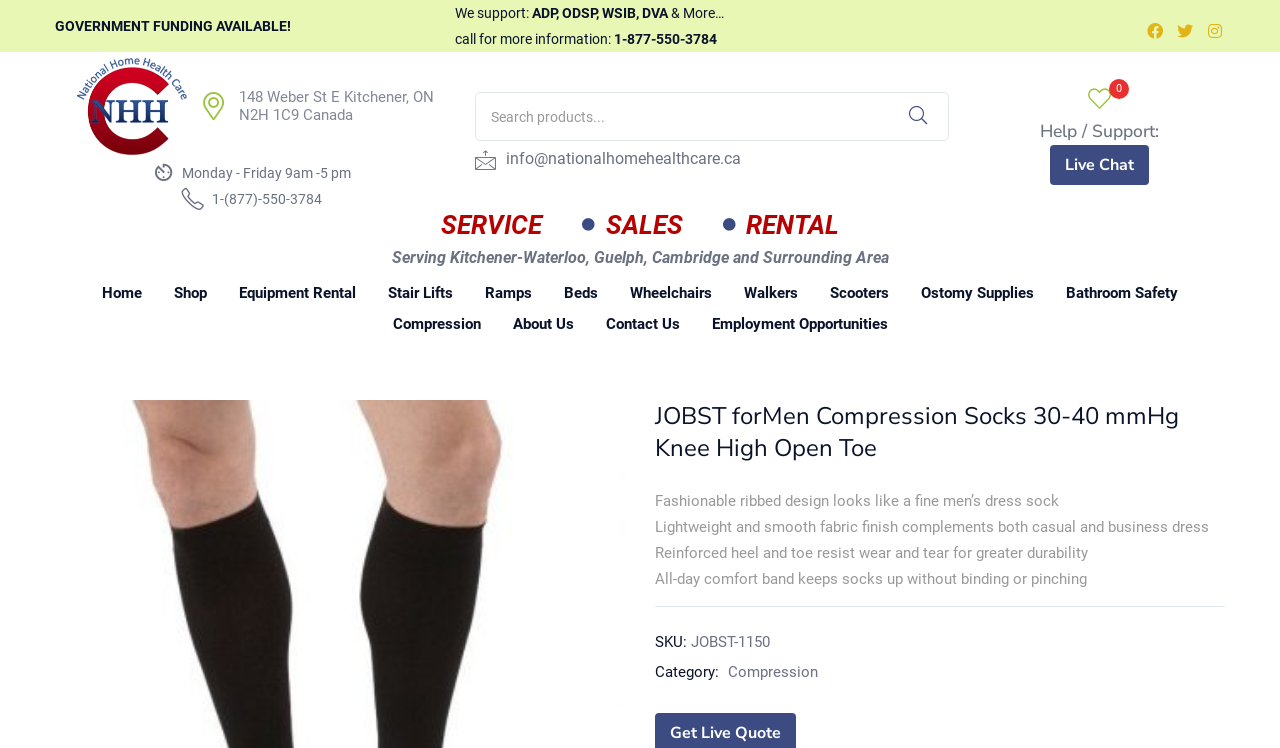Identify the bounding box coordinates for the UI element described as: "International Teaching". The coordinates should be provided as four floats between 0 and 1: [left, top, right, bottom].

None